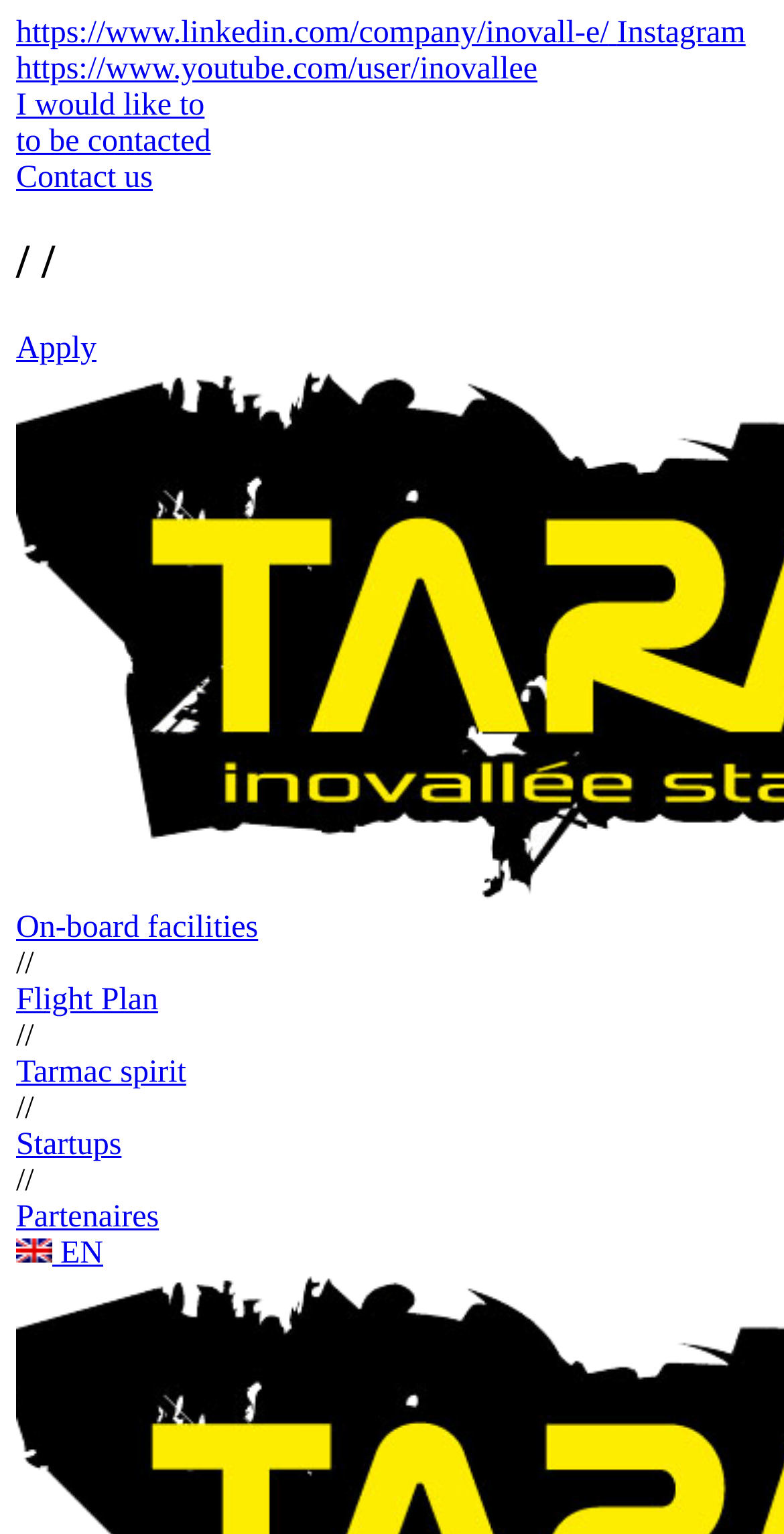What type of content is 'Flight Plan'?
Refer to the screenshot and deliver a thorough answer to the question presented.

I found the link 'Flight Plan' on the webpage, but without more context, it's difficult to determine what type of content it refers to. It could be a blog post, a video, or something else entirely.